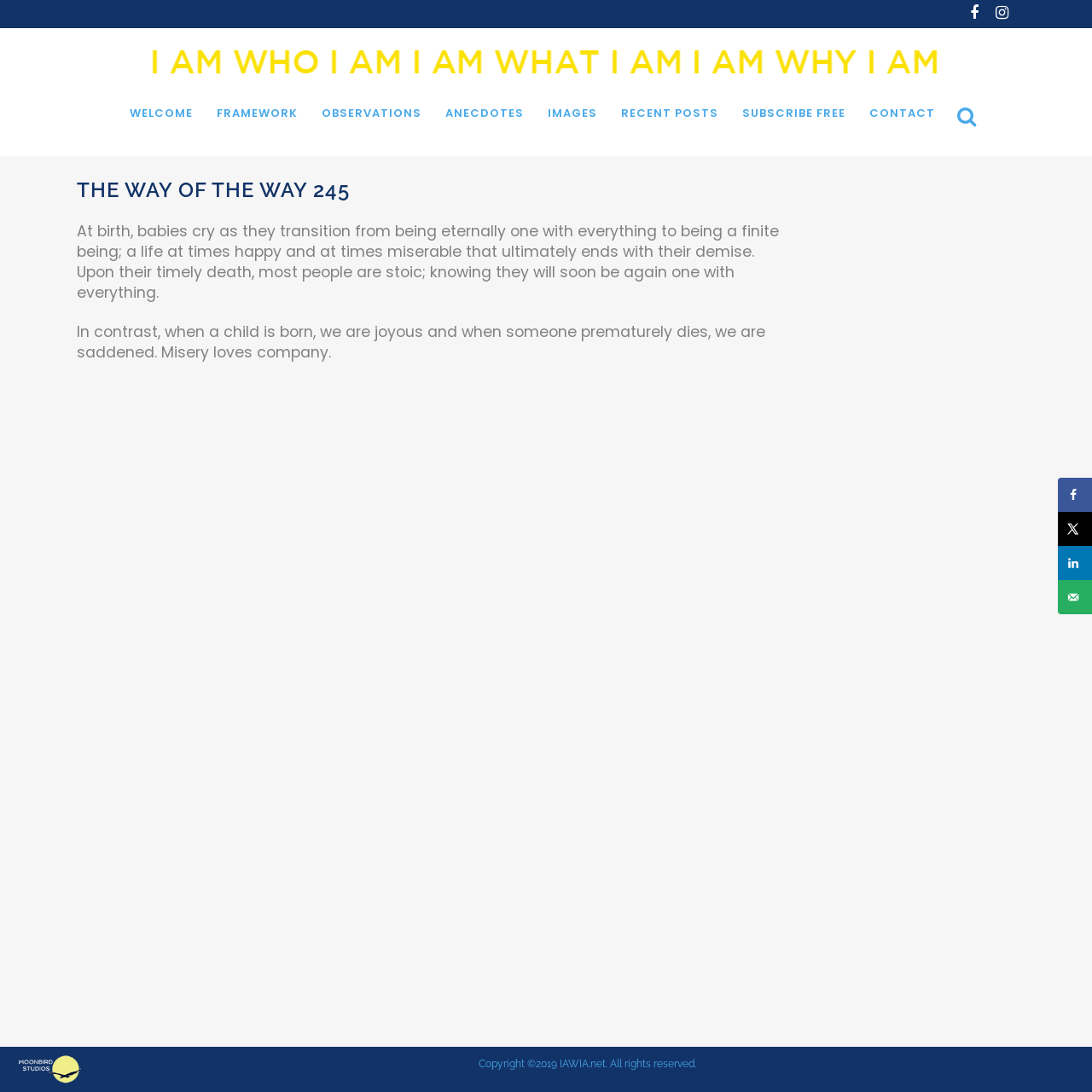Please provide a short answer using a single word or phrase for the question:
What are the main sections of this website?

WELCOME, FRAMEWORK, etc.